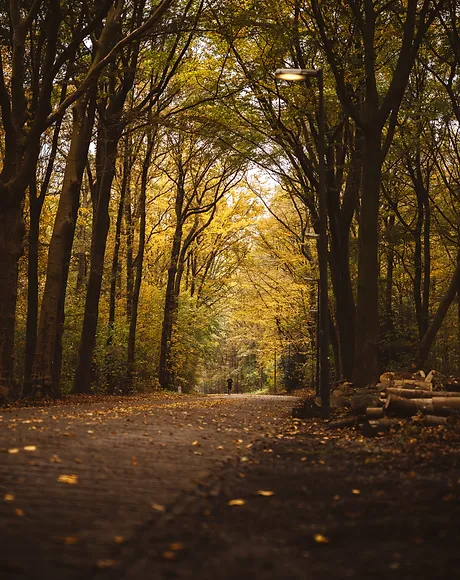Is the solitary figure walking towards or away from the viewer?
Examine the screenshot and reply with a single word or phrase.

Away from the viewer